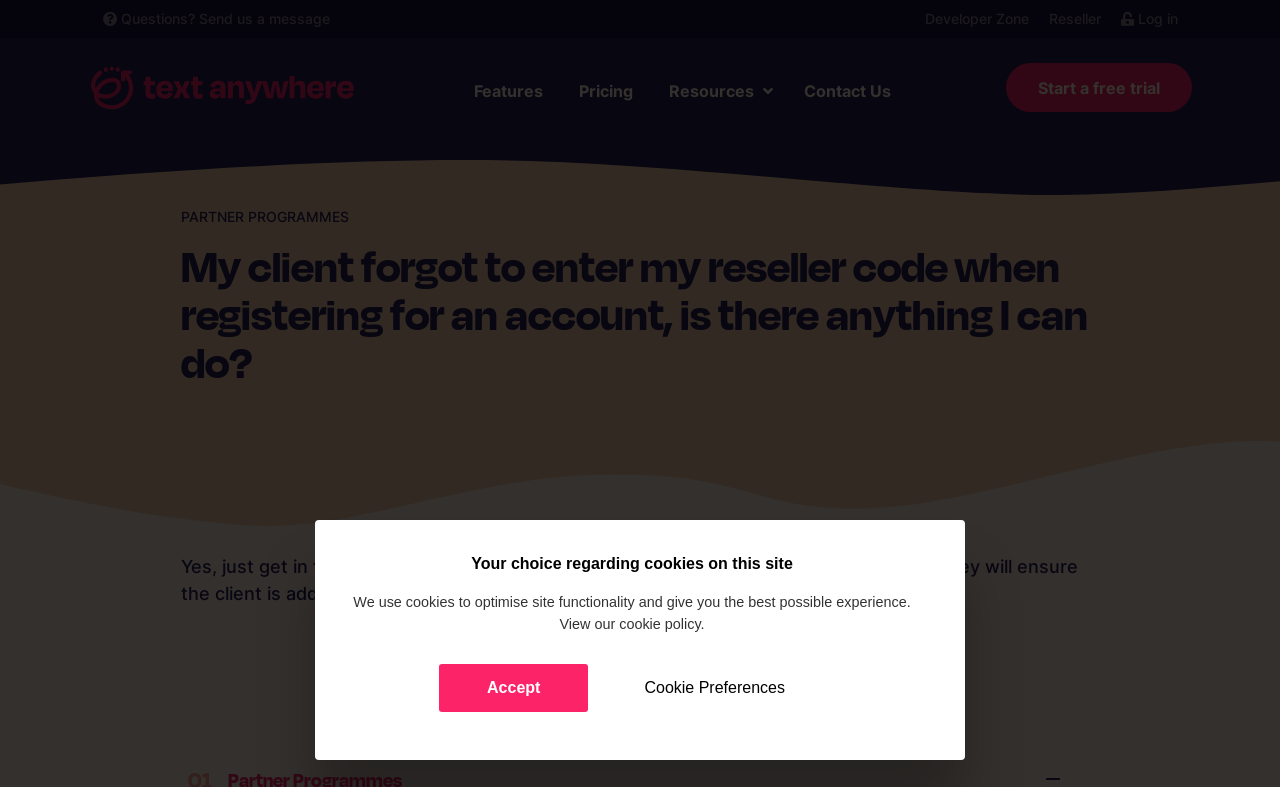What is the main topic of discussion on this webpage?
Using the information from the image, answer the question thoroughly.

The main content section of the webpage discusses a specific scenario where a client forgot to enter a reseller code when registering for an account, and provides a solution to this problem by contacting the TextAnywhere team.